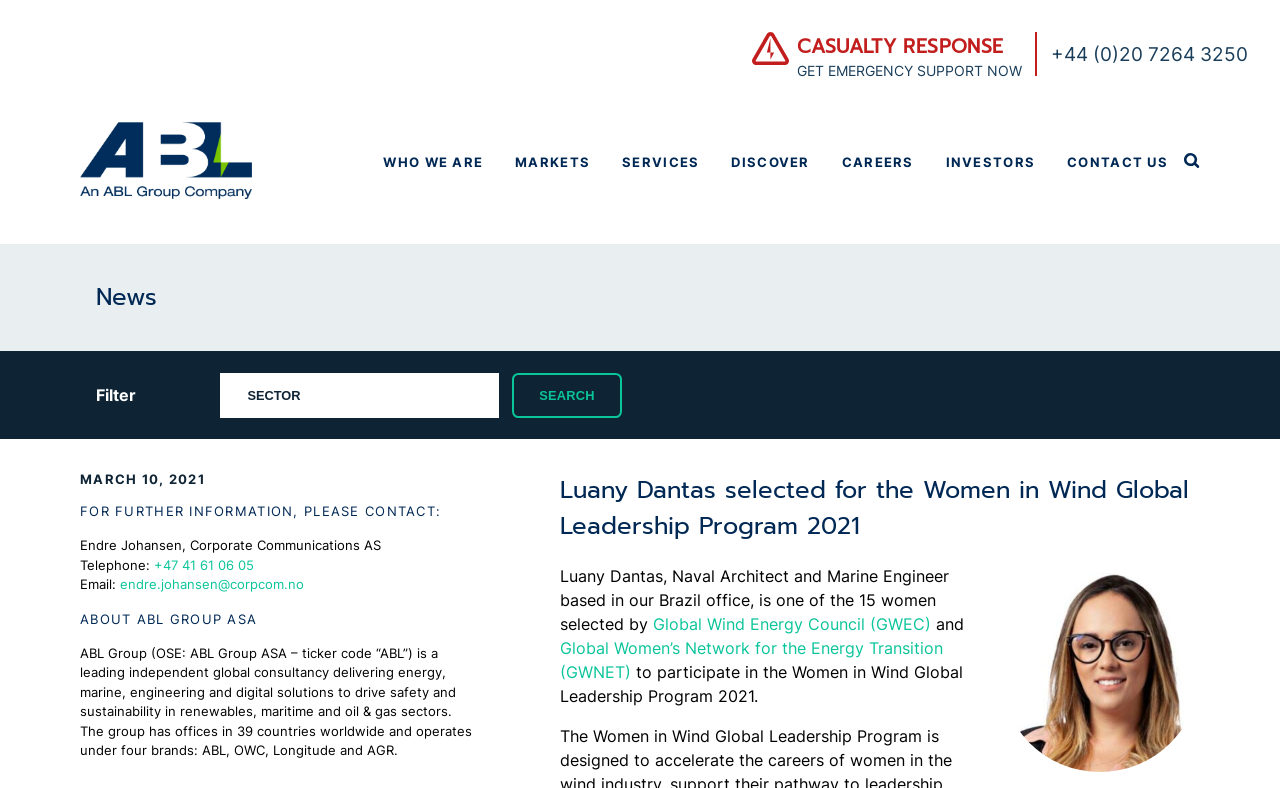Can you pinpoint the bounding box coordinates for the clickable element required for this instruction: "Read more about Luany Dantas"? The coordinates should be four float numbers between 0 and 1, i.e., [left, top, right, bottom].

[0.438, 0.719, 0.741, 0.805]